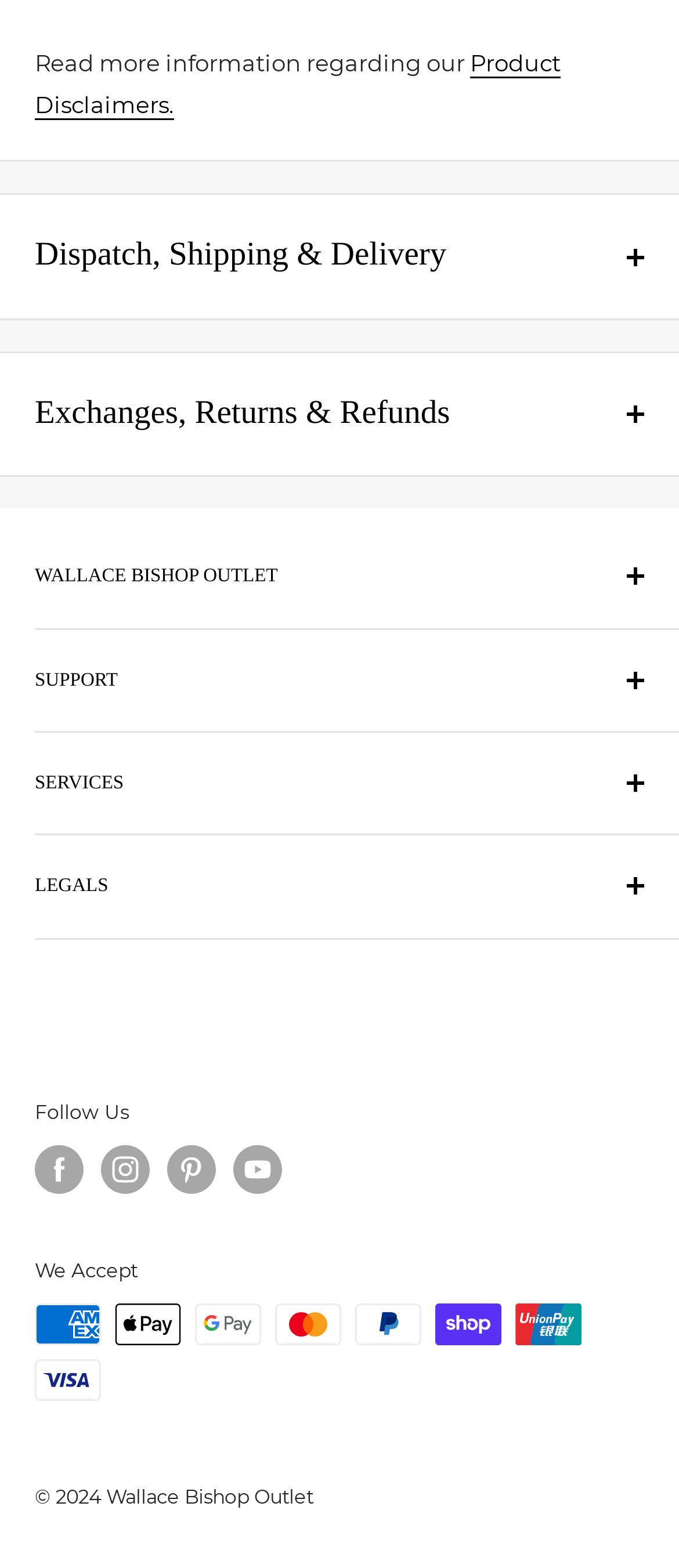What is the refund policy for change of mind returns?
Based on the image, give a concise answer in the form of a single word or short phrase.

Refunds will be issued back to the original payment method